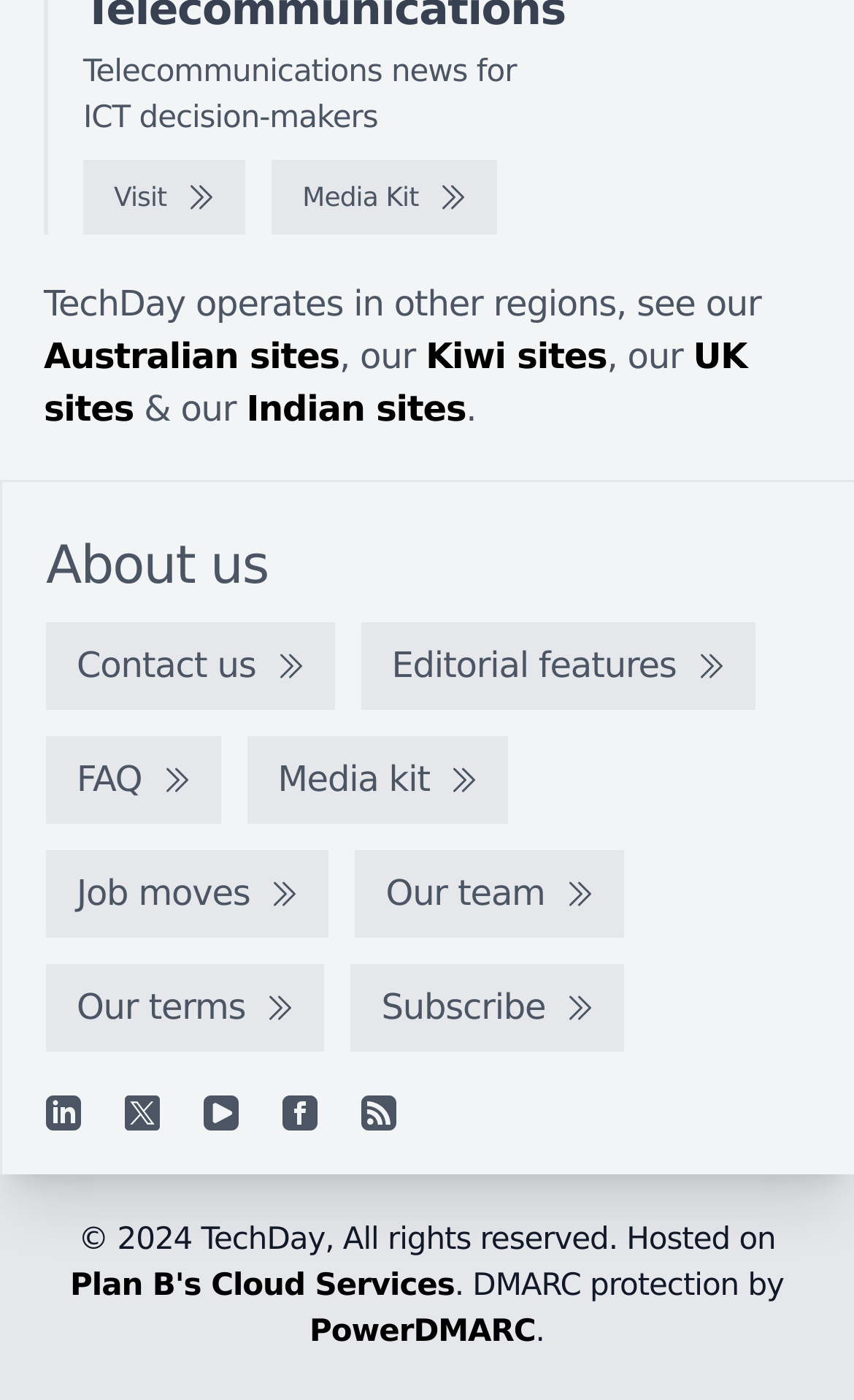Show the bounding box coordinates for the HTML element described as: "Contact us".

[0.054, 0.445, 0.392, 0.507]